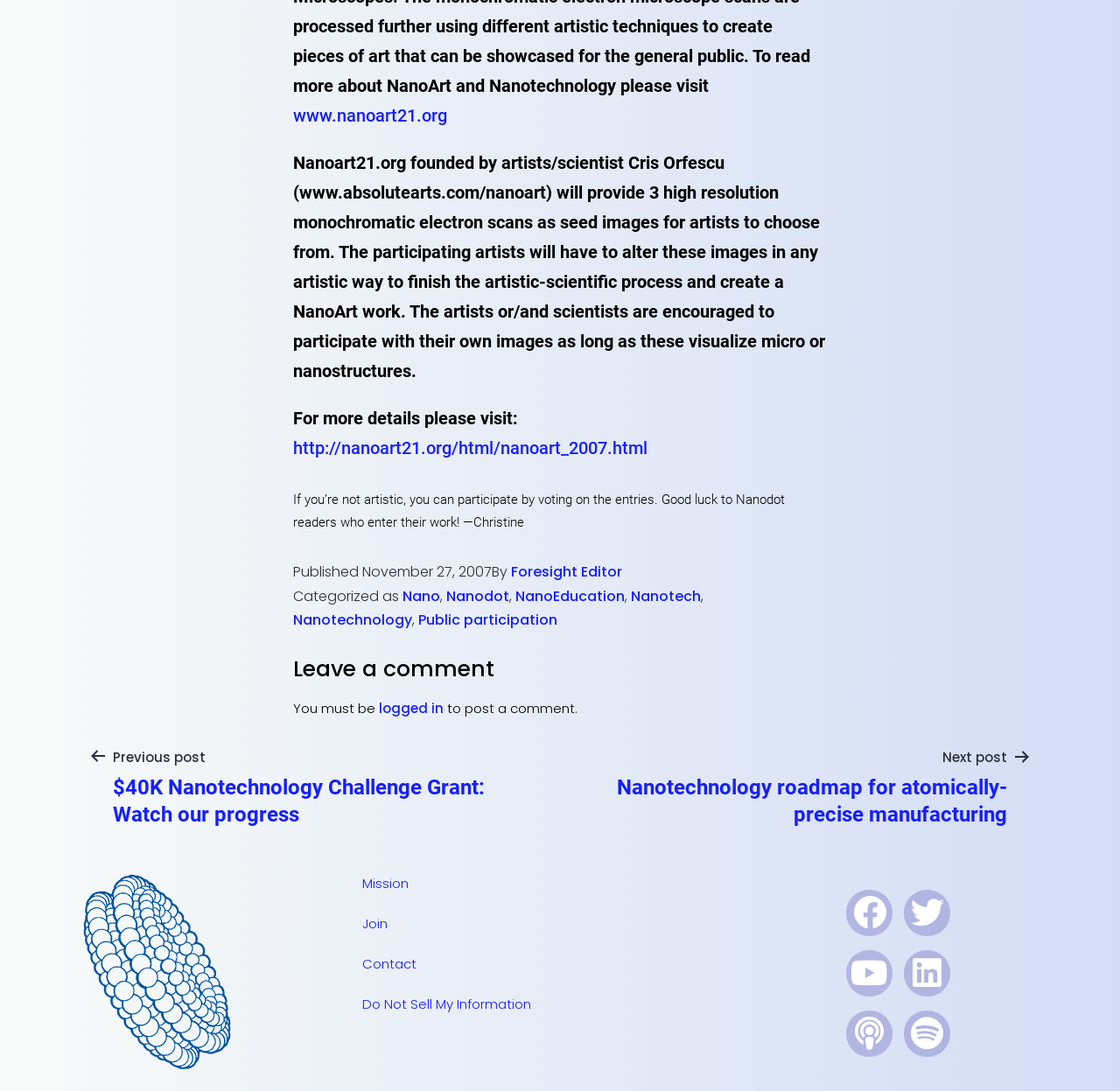What is the purpose of Nanoart21.org?
From the screenshot, supply a one-word or short-phrase answer.

Provide seed images for artists